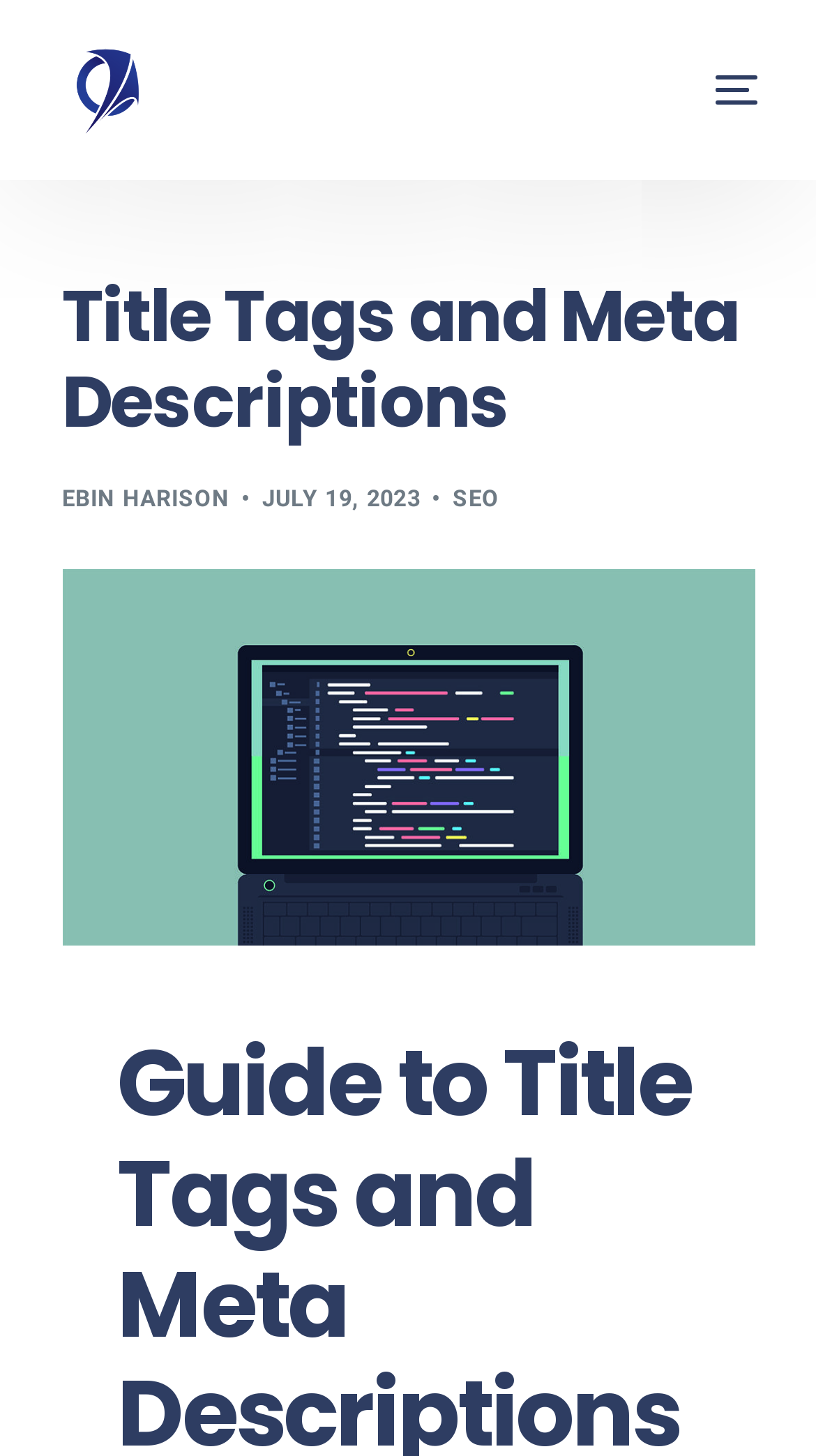What is the company name of the website owner?
Using the details from the image, give an elaborate explanation to answer the question.

By looking at the top-left corner of the webpage, I see a link and an image with the same text 'Southern Sages Pvt. Ltd.', which suggests that it is the company name of the website owner.